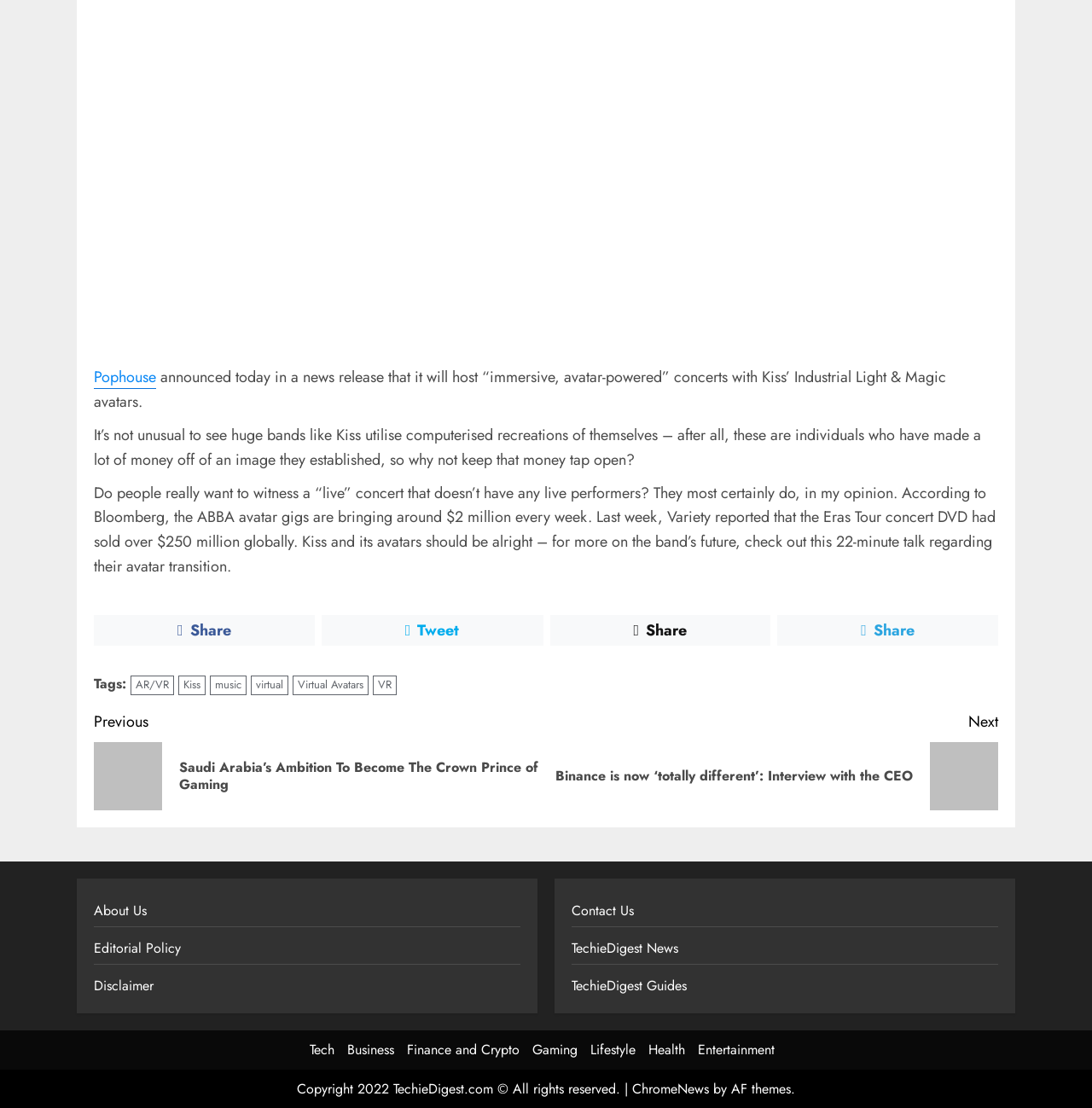Indicate the bounding box coordinates of the clickable region to achieve the following instruction: "Share the article on social media."

[0.086, 0.555, 0.288, 0.583]